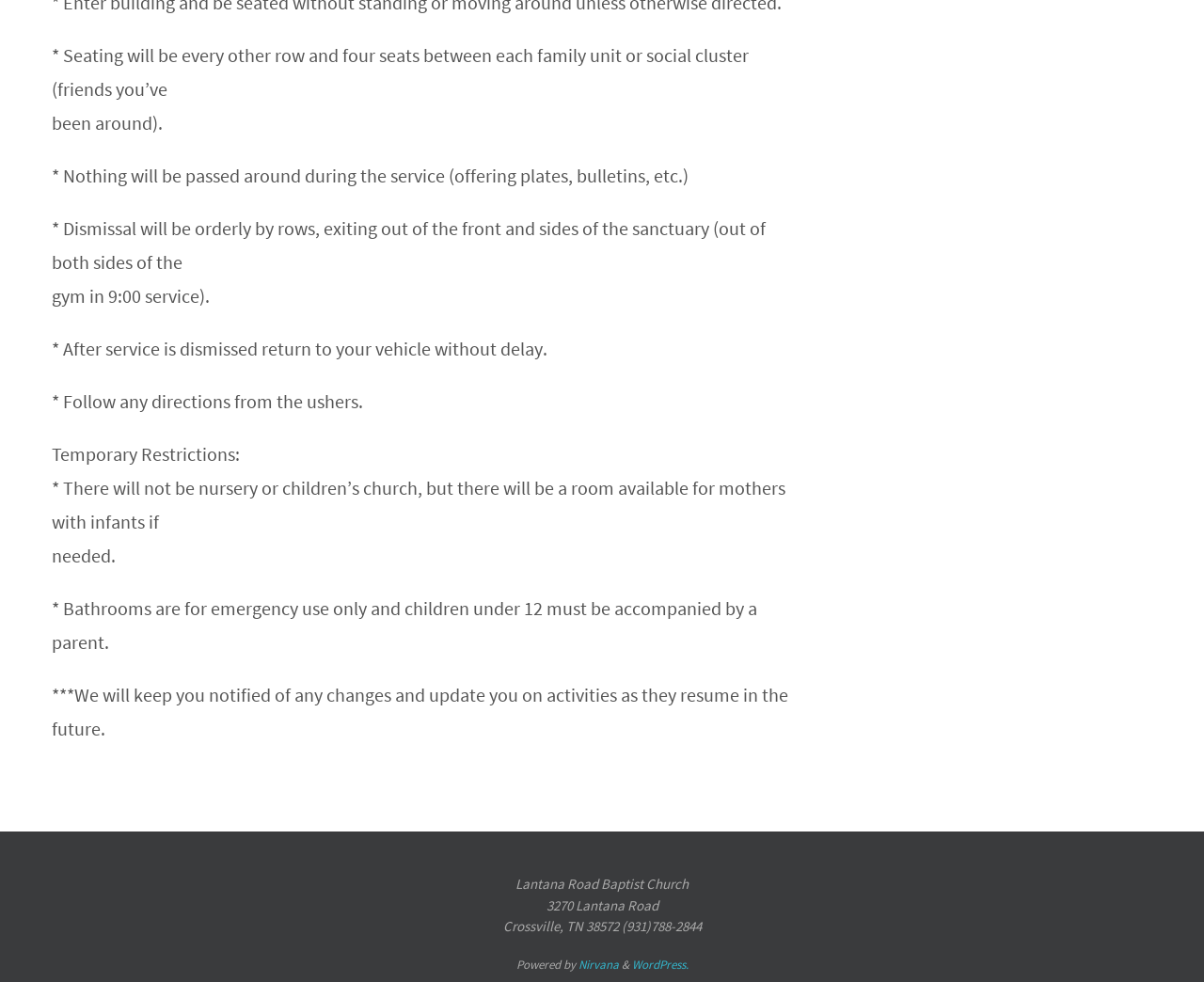Reply to the question with a single word or phrase:
What is the restriction on bathroom use?

For emergency use only, children under 12 must be accompanied by a parent